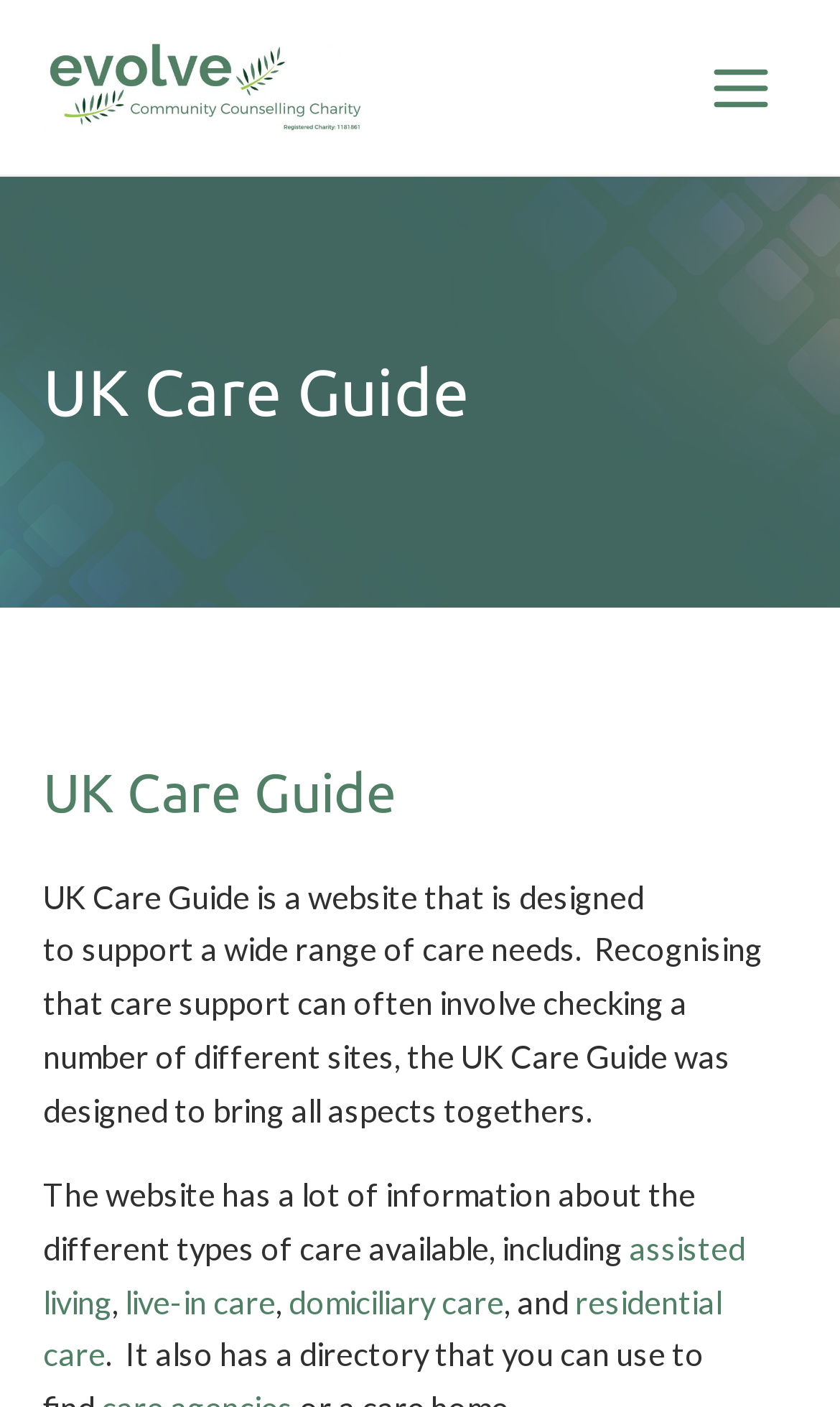What is the focus of the root element?
Analyze the image and provide a thorough answer to the question.

The root element of the webpage, which is the 'UK Care Guide – Evolve Counselling' element, has its focus set to true, indicating that it is the currently focused element on the webpage.